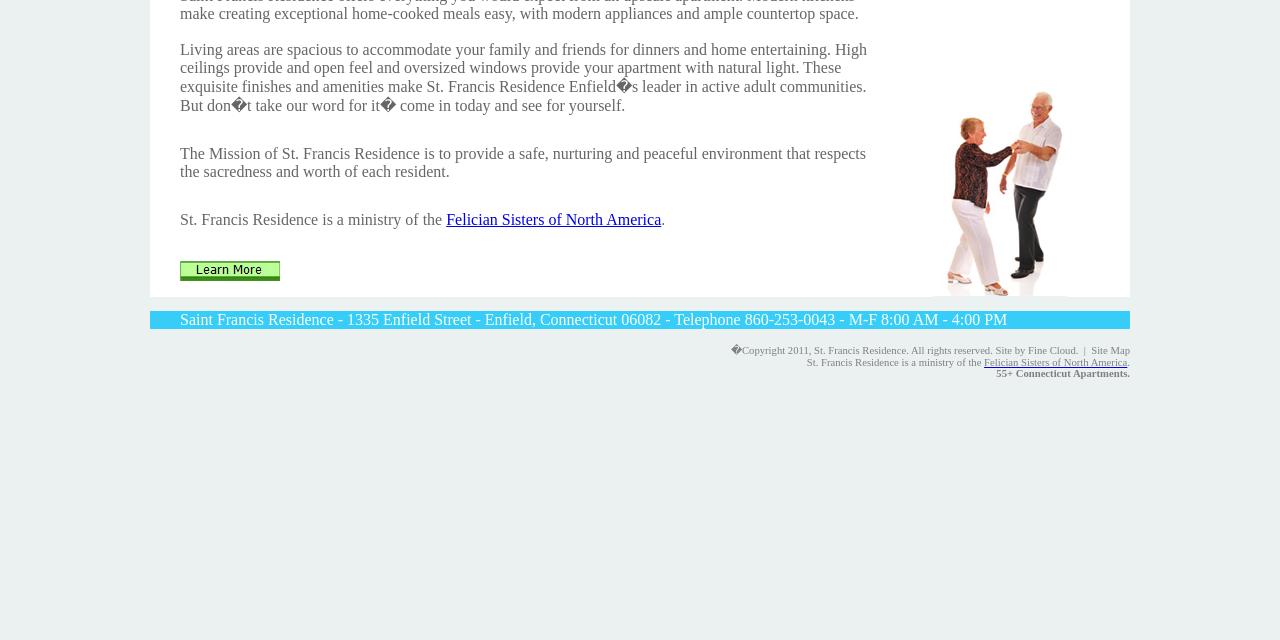Please find the bounding box for the UI component described as follows: "+233245475186".

None